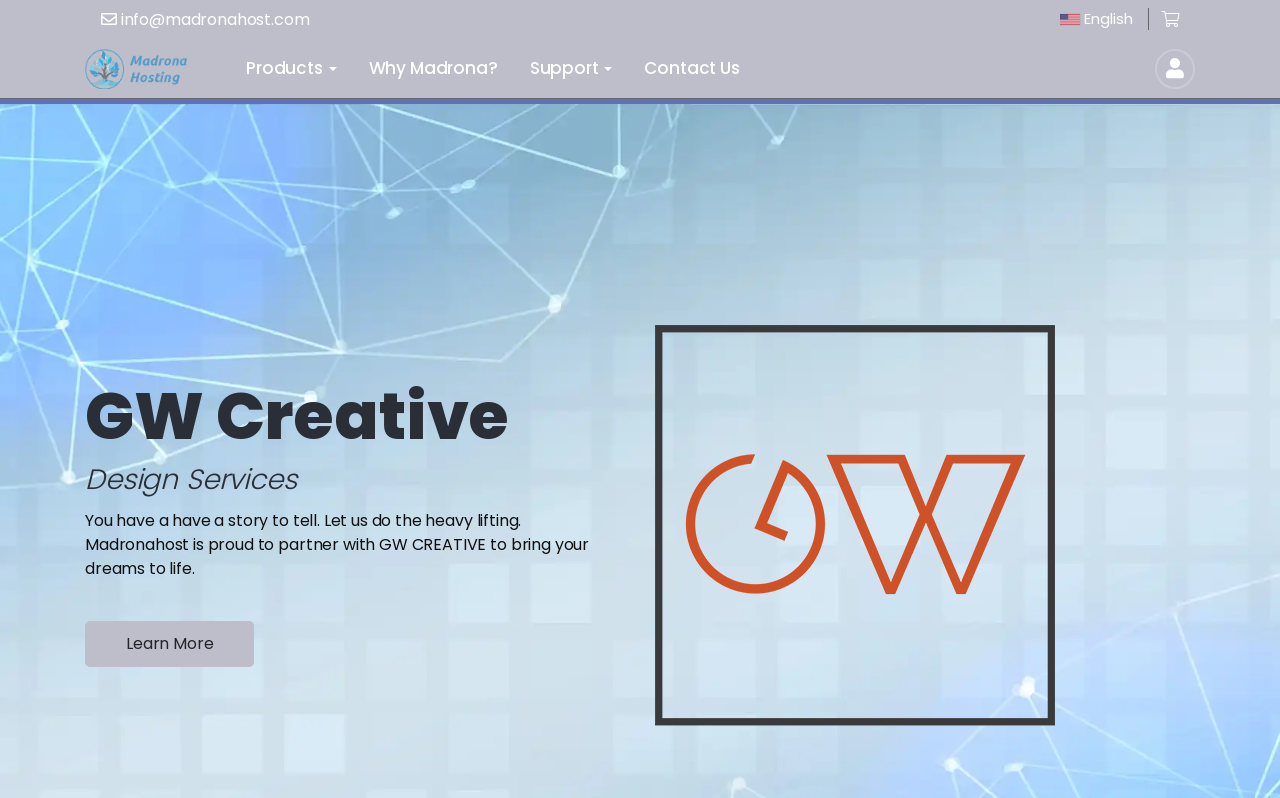What is the purpose of Madronahost?
Identify the answer in the screenshot and reply with a single word or phrase.

To bring your dreams to life